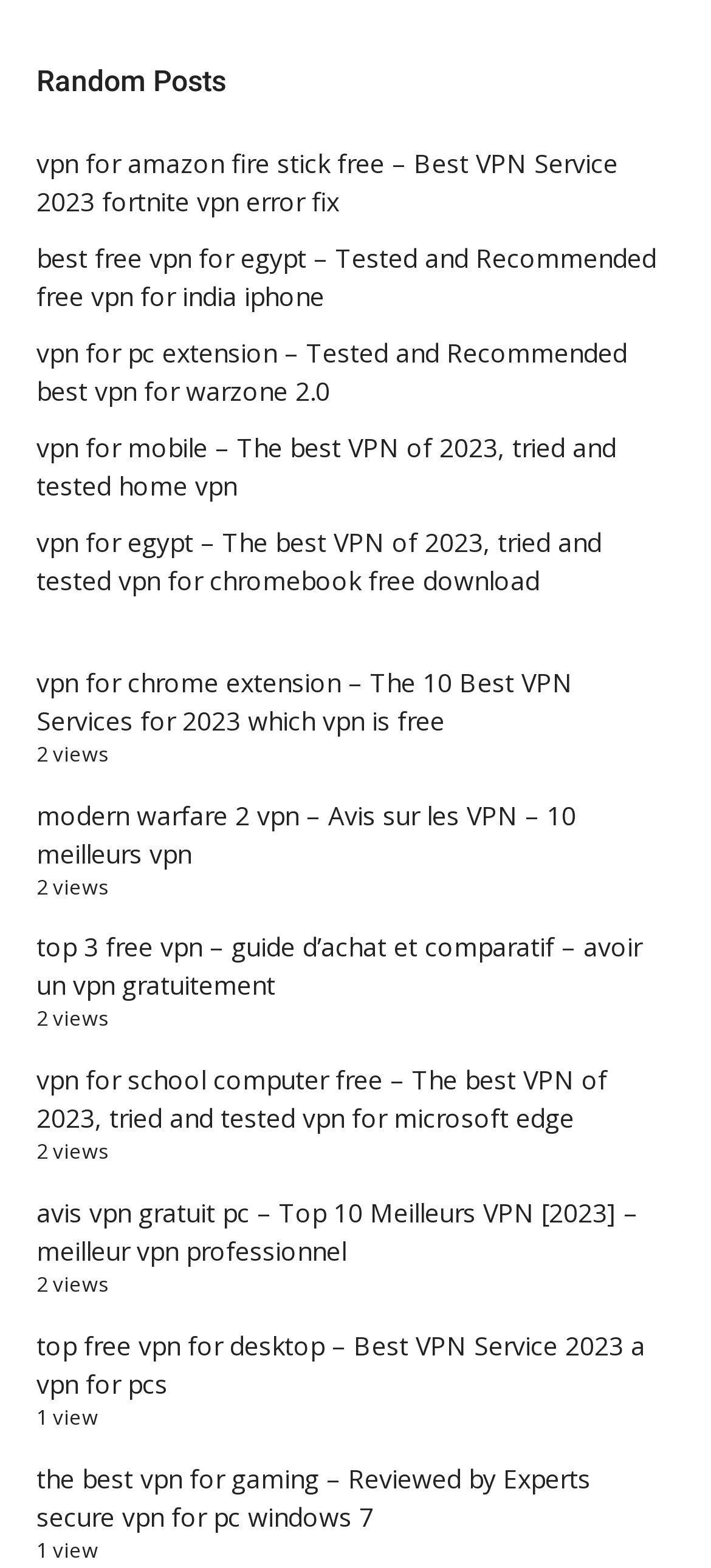Specify the bounding box coordinates of the region I need to click to perform the following instruction: "Click on 'vpn for amazon fire stick free – Best VPN Service 2023 fortnite vpn error fix'". The coordinates must be four float numbers in the range of 0 to 1, i.e., [left, top, right, bottom].

[0.051, 0.093, 0.869, 0.139]